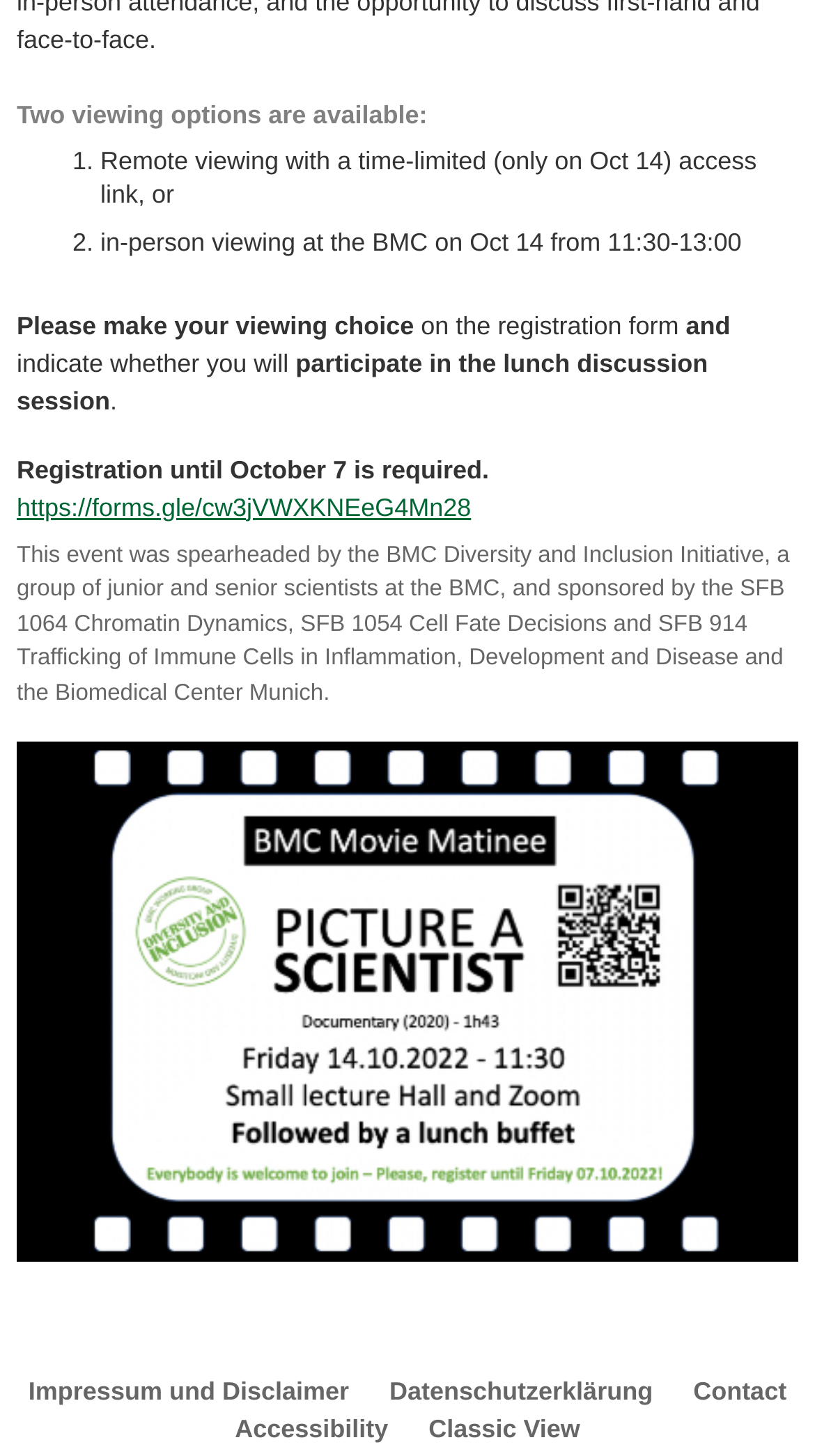Reply to the question with a brief word or phrase: What are the two viewing options available?

Remote viewing and in-person viewing